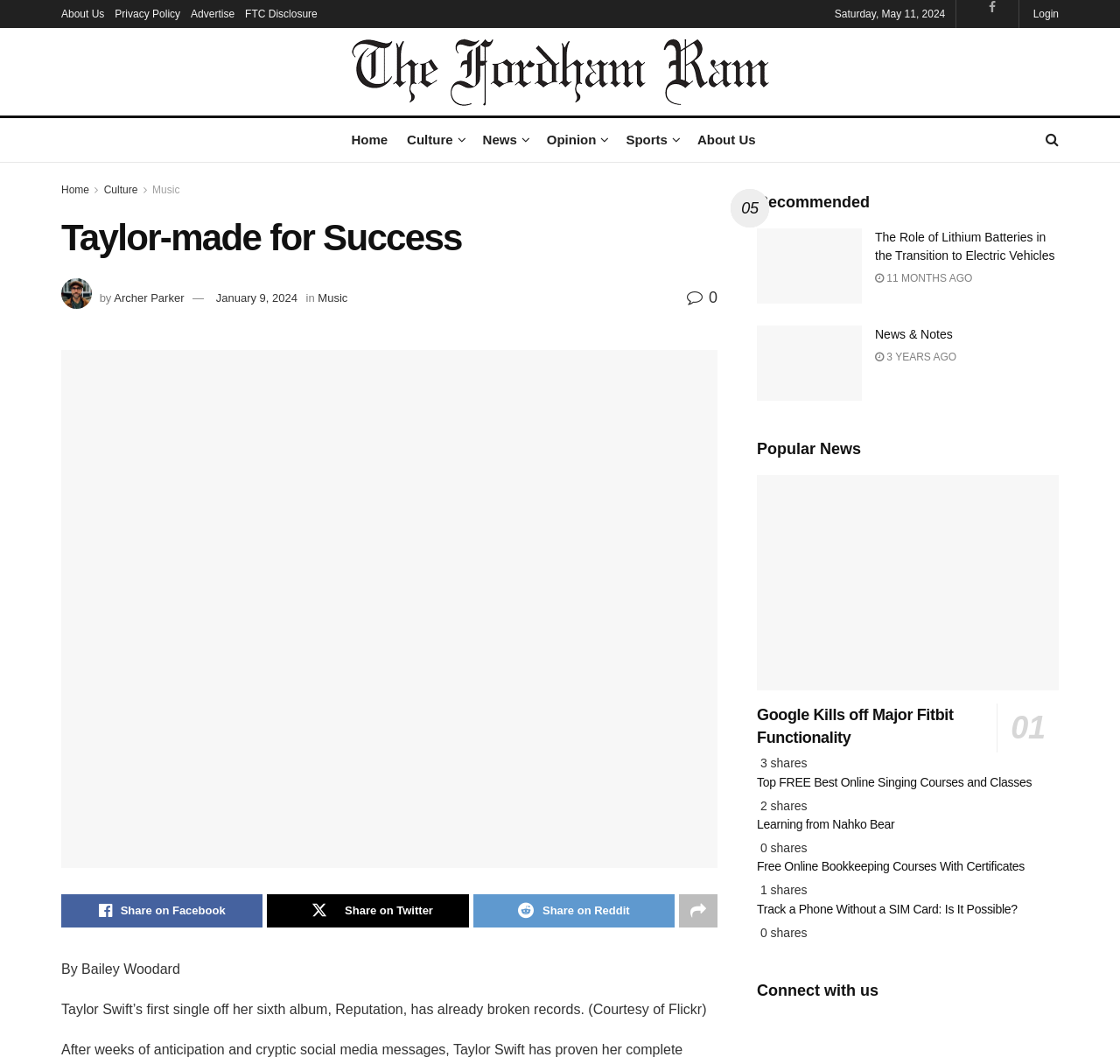Offer a detailed account of what is visible on the webpage.

The webpage is an article page from "The Fordham Ram" website. At the top, there are several links to different sections of the website, including "About Us", "Privacy Policy", and "Advertise". Below these links, there is a date display showing "Saturday, May 11, 2024". 

To the right of the date, there is a login link. Below the date, there is a large header with the title "Taylor-made for Success" and a subheading "By Bailey Woodard". Below the title, there is an image of Archer Parker, the author of the article. 

The main content of the article is a text about Taylor Swift's first single off her sixth album, Reputation, which has already broken records. The article is accompanied by an image related to the topic. 

At the bottom of the article, there are social media sharing links, including Facebook, Twitter, and Reddit. 

On the right side of the page, there is a section titled "Recommended" with several article links, including "The Role of Lithium Batteries in the Transition to Electric Vehicles" and "News & Notes". Each article link has a corresponding image and a timestamp showing when the article was published. 

Below the "Recommended" section, there is a "Popular News" section with several article links, including "Google Kills off Major Fitbit Functionality" and "Top FREE Best Online Singing Courses and Classes". Each article link has a corresponding image and a share count showing how many times the article has been shared.